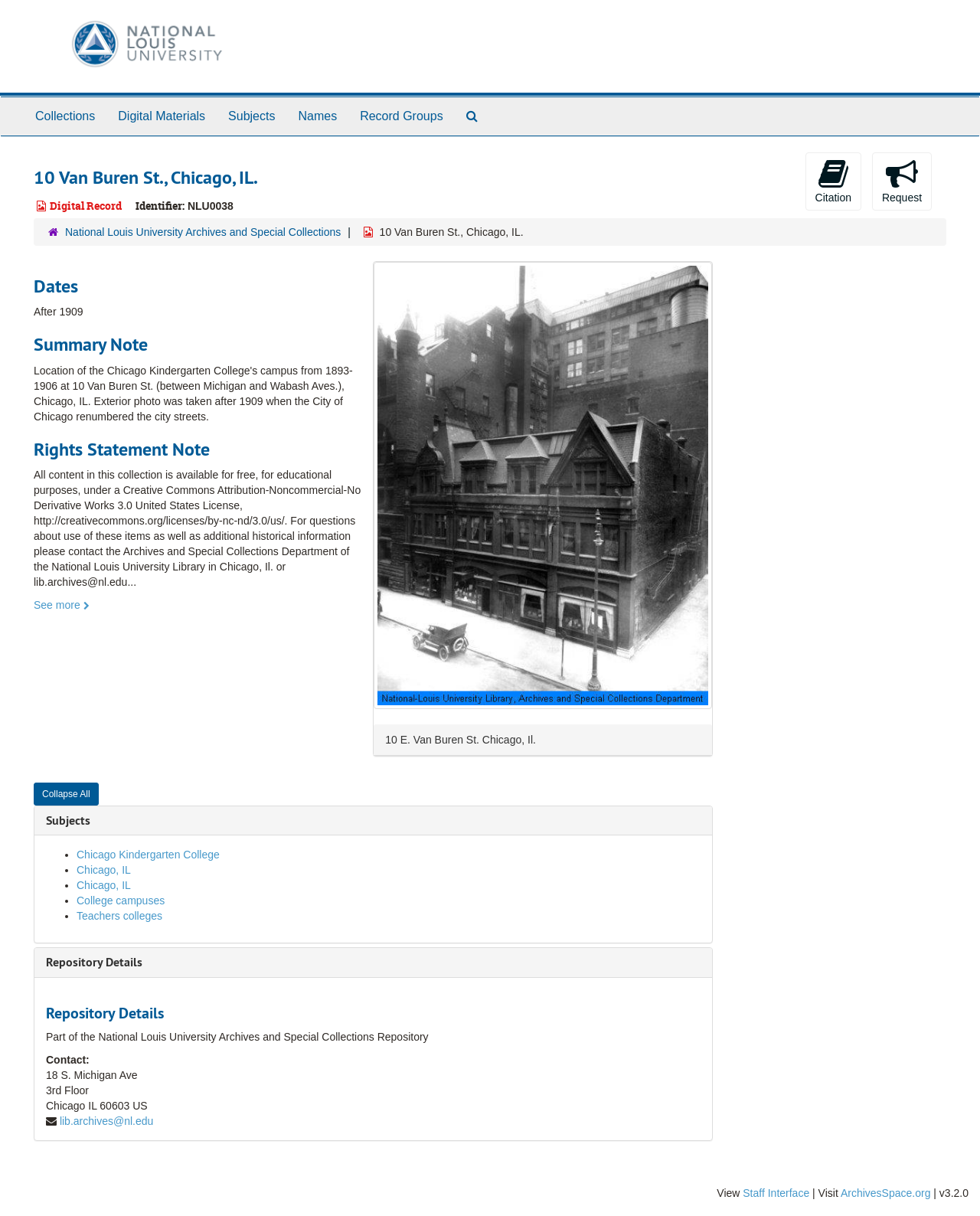Please pinpoint the bounding box coordinates for the region I should click to adhere to this instruction: "Request the digital record".

[0.89, 0.125, 0.951, 0.173]